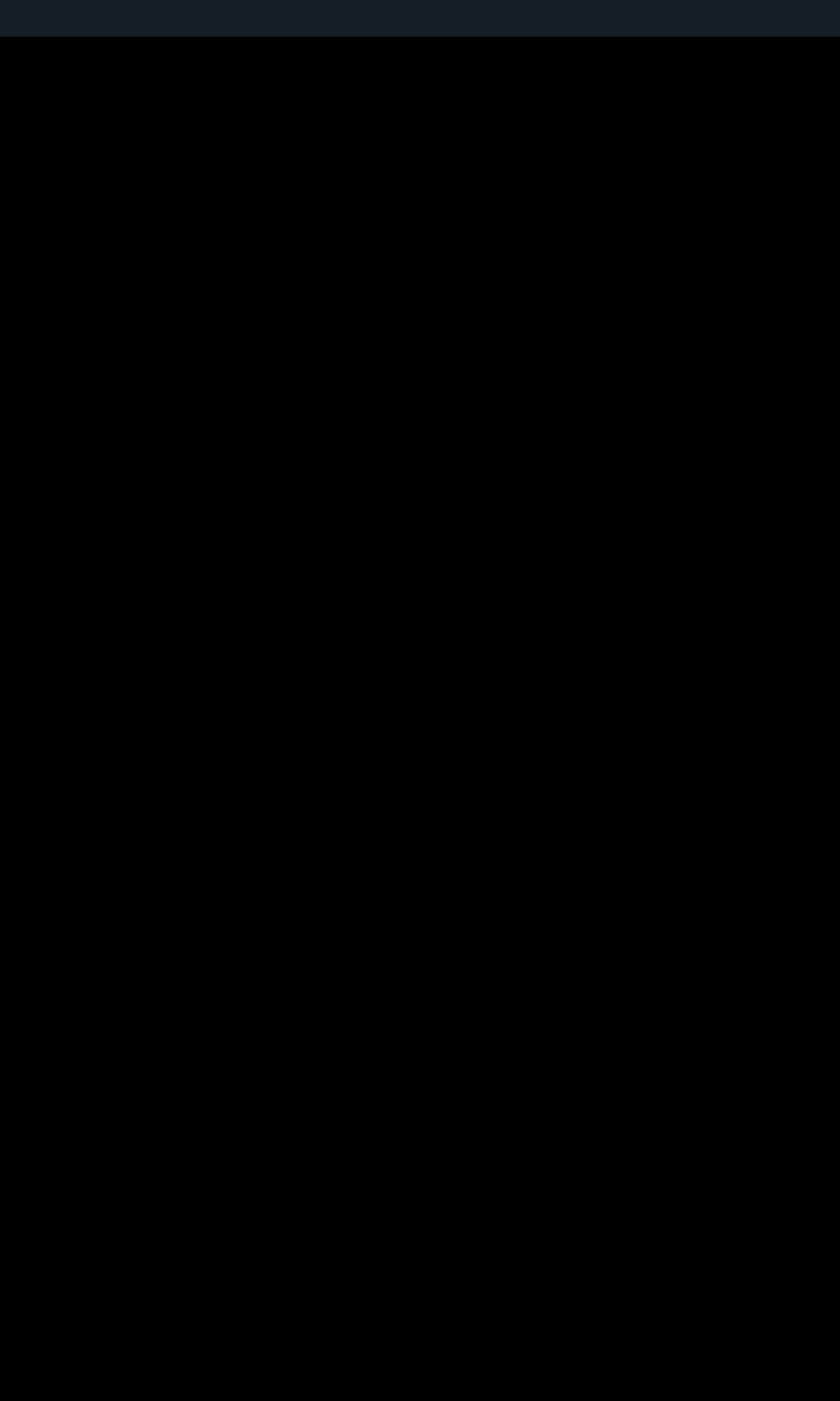Give the bounding box coordinates for this UI element: "About Us". The coordinates should be four float numbers between 0 and 1, arranged as [left, top, right, bottom].

[0.038, 0.912, 0.962, 0.931]